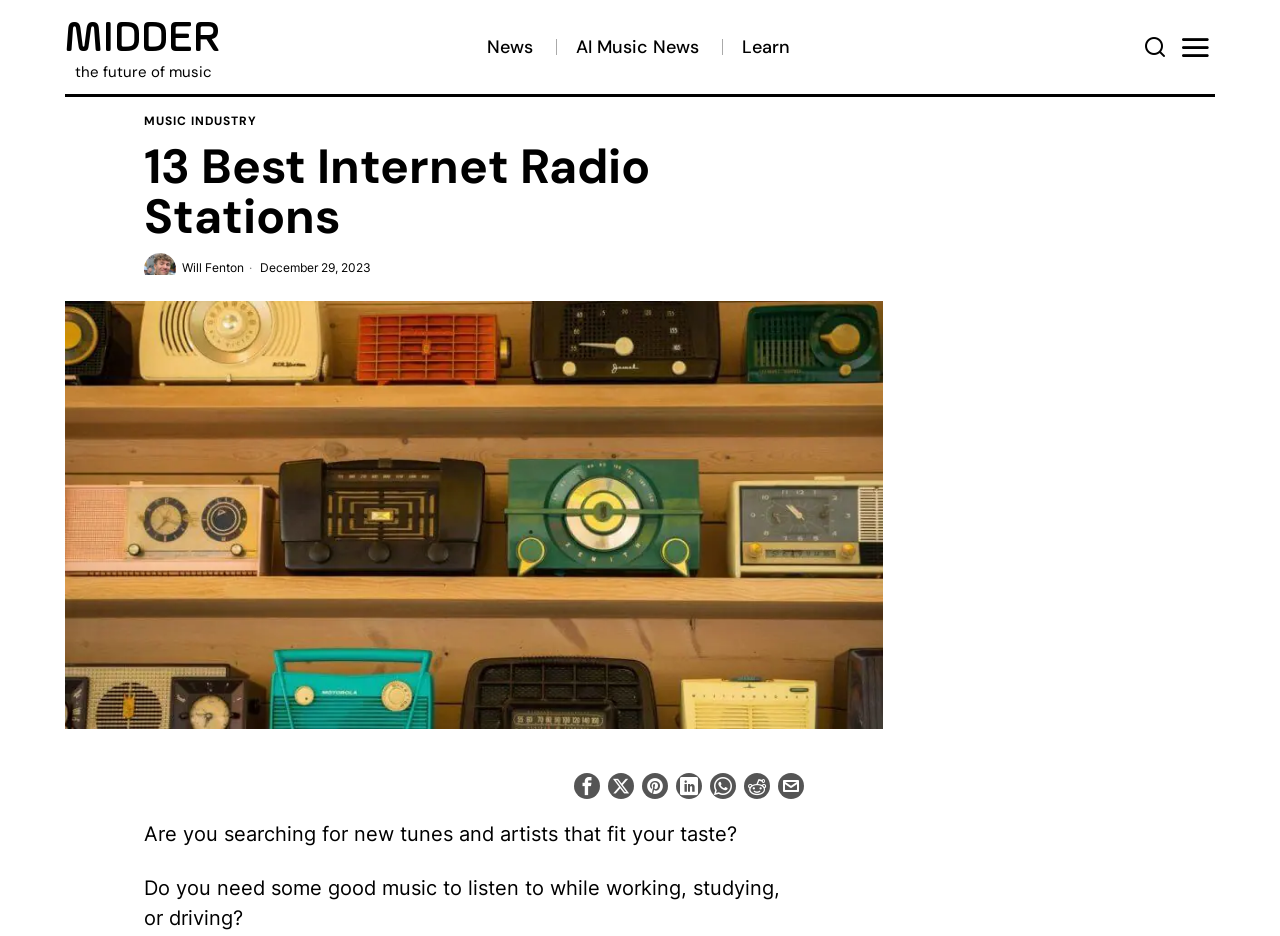Determine the bounding box coordinates of the region to click in order to accomplish the following instruction: "Click on the 'Resume Builder' link". Provide the coordinates as four float numbers between 0 and 1, specifically [left, top, right, bottom].

None